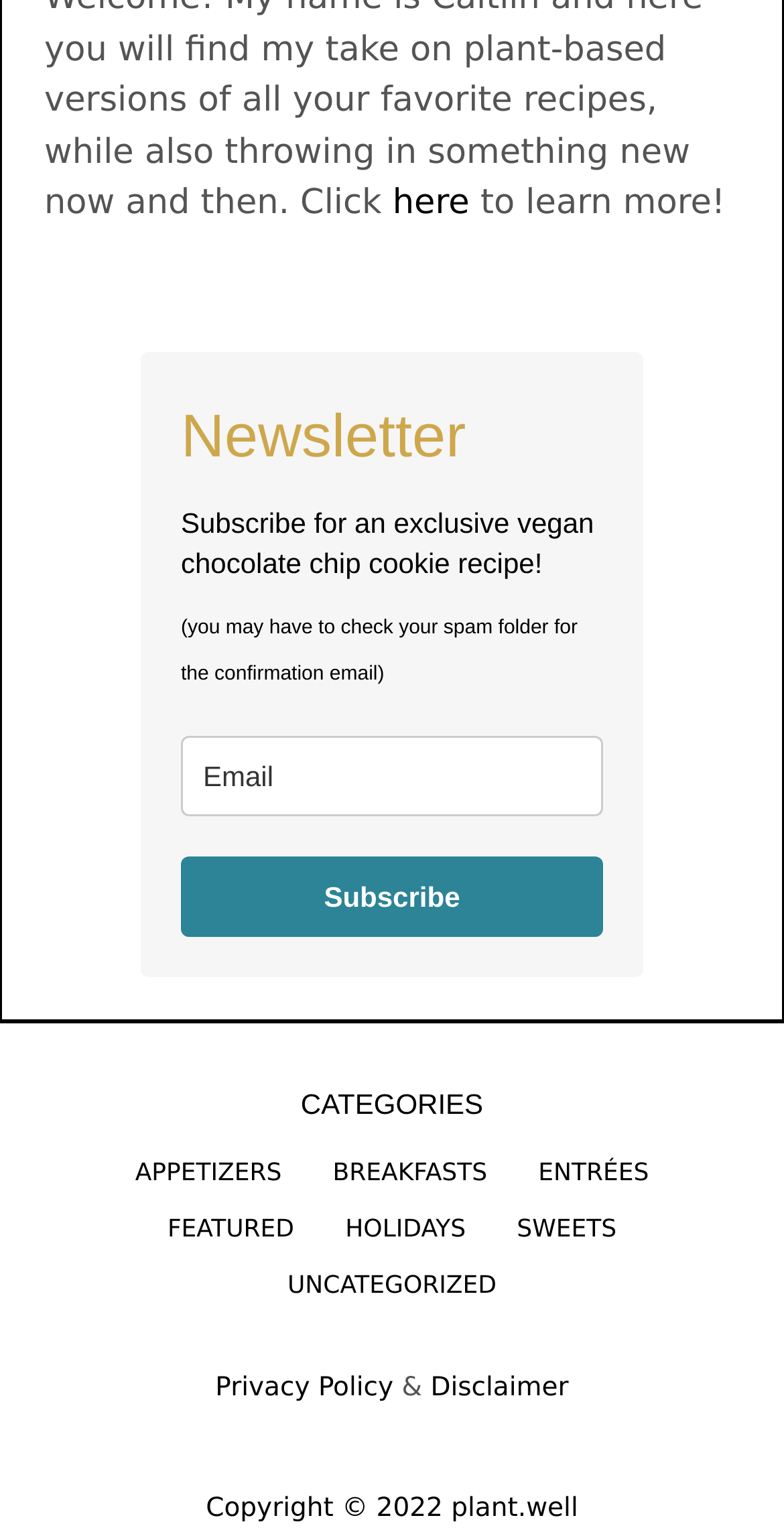Determine the bounding box coordinates of the section I need to click to execute the following instruction: "go to appetizers". Provide the coordinates as four float numbers between 0 and 1, i.e., [left, top, right, bottom].

[0.172, 0.758, 0.359, 0.776]